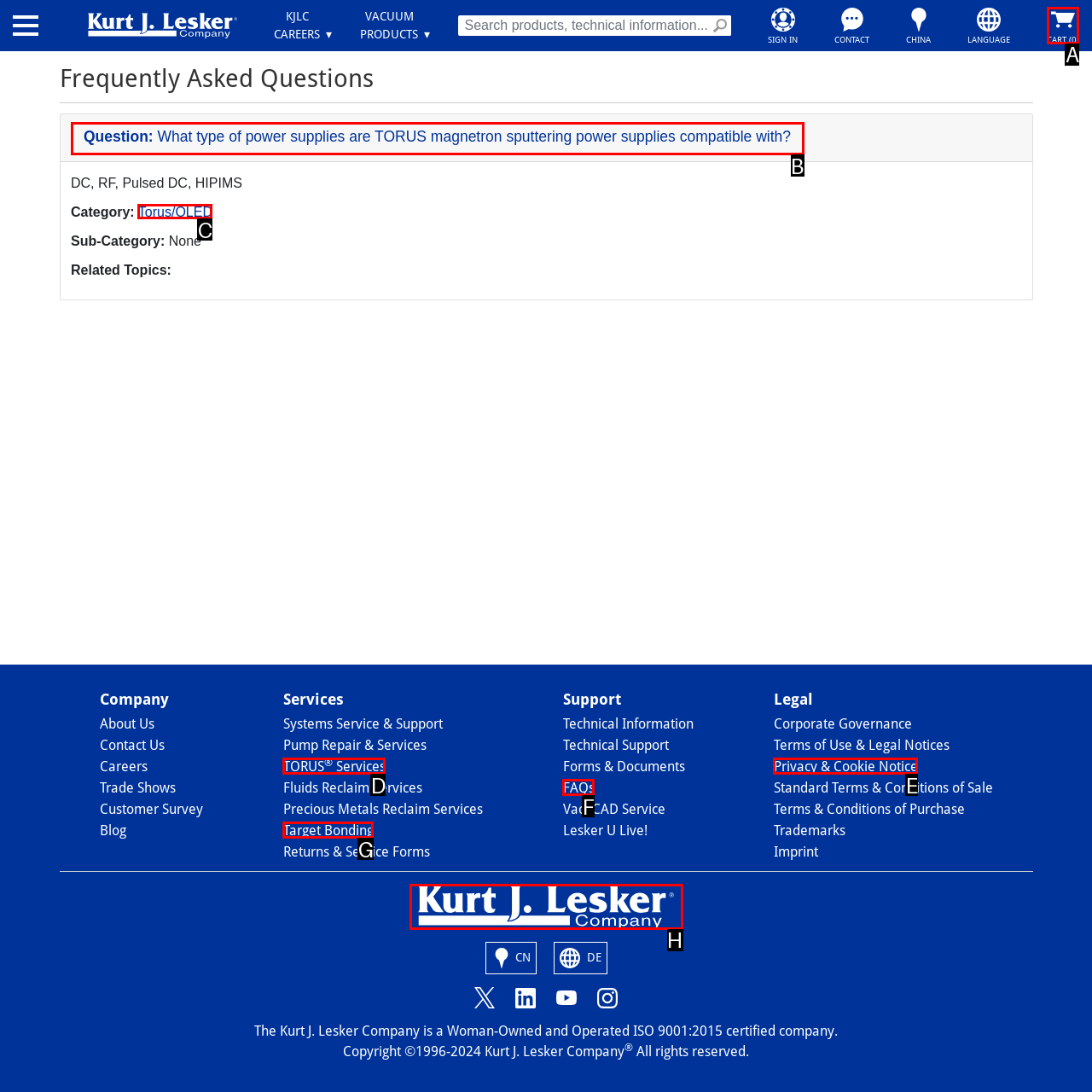Point out the HTML element I should click to achieve the following task: View shopping cart Provide the letter of the selected option from the choices.

A